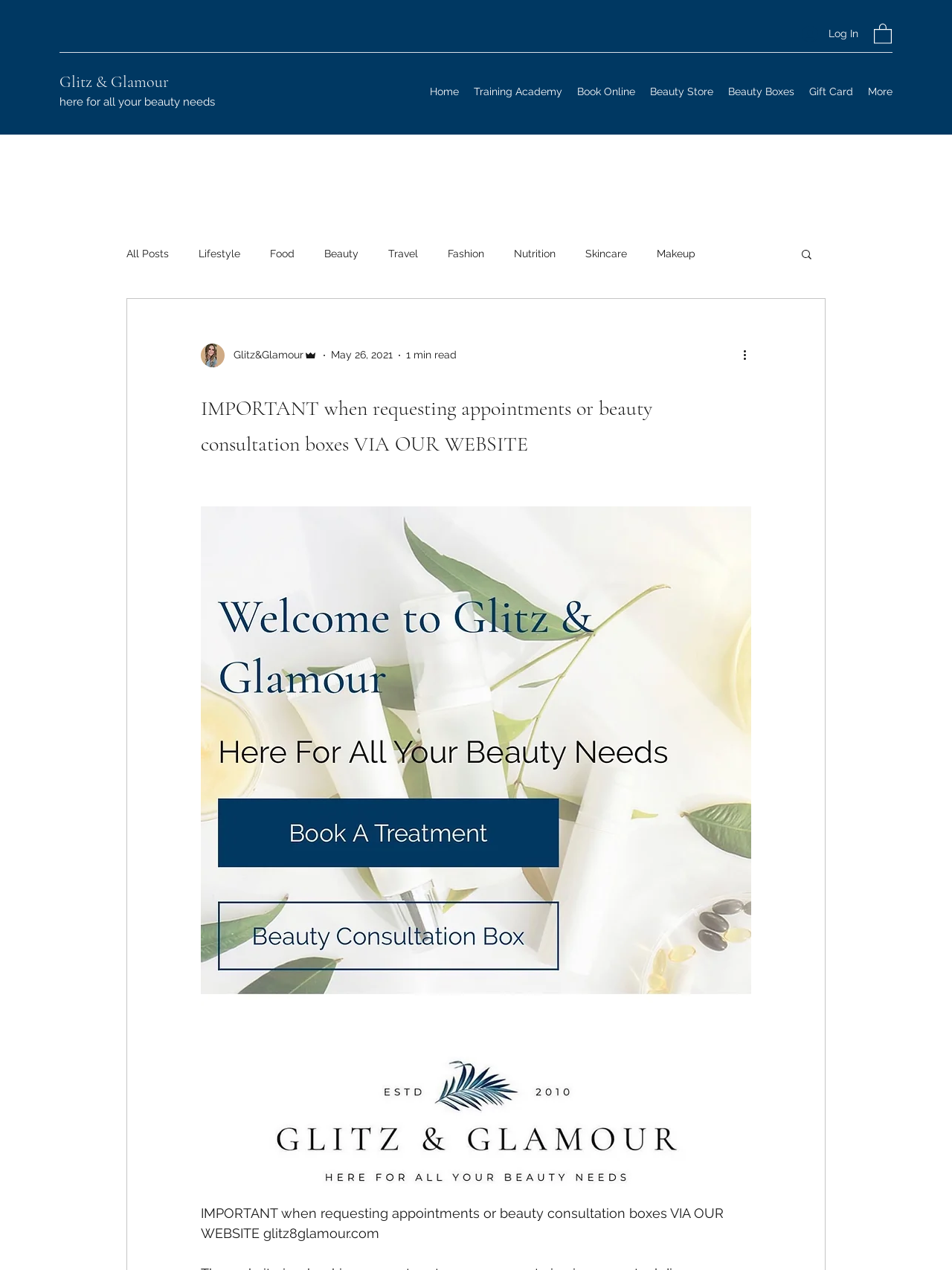What is the category of the blog post?
Provide a detailed answer to the question using information from the image.

I found the category of the blog post by looking at the navigation links under the 'blog' section, which include categories such as 'Lifestyle', 'Food', 'Beauty', etc. The category 'Beauty' is one of the options, and it is likely to be the category of the current blog post.